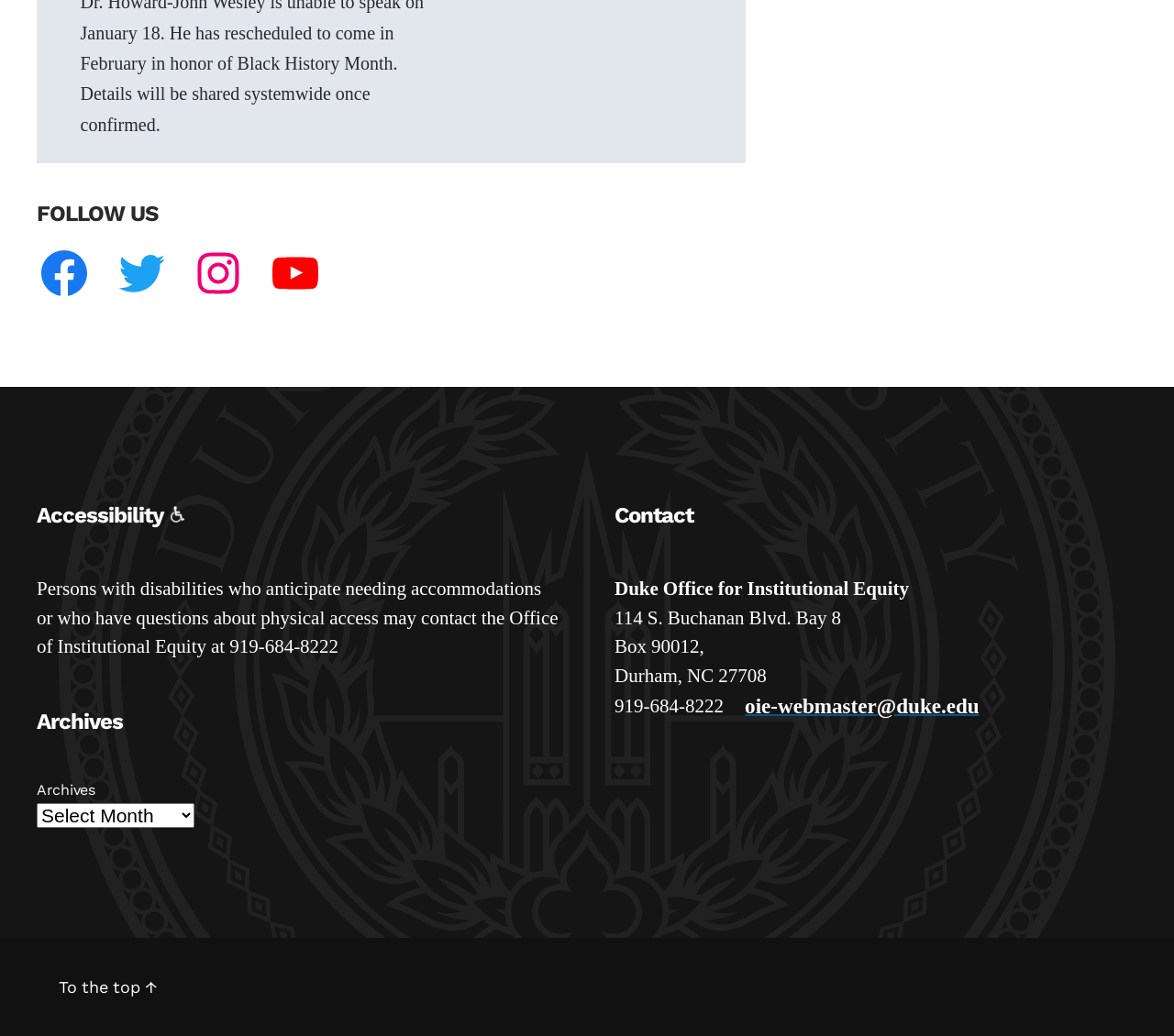Provide a thorough and detailed response to the question by examining the image: 
What social media platforms does Duke University have?

I found the answer by looking at the links under the 'FOLLOW US' heading, which are 'Duke University Facebook', 'Duke University Twitter', 'Duke University Instagram', and 'Duke University YouTube'.